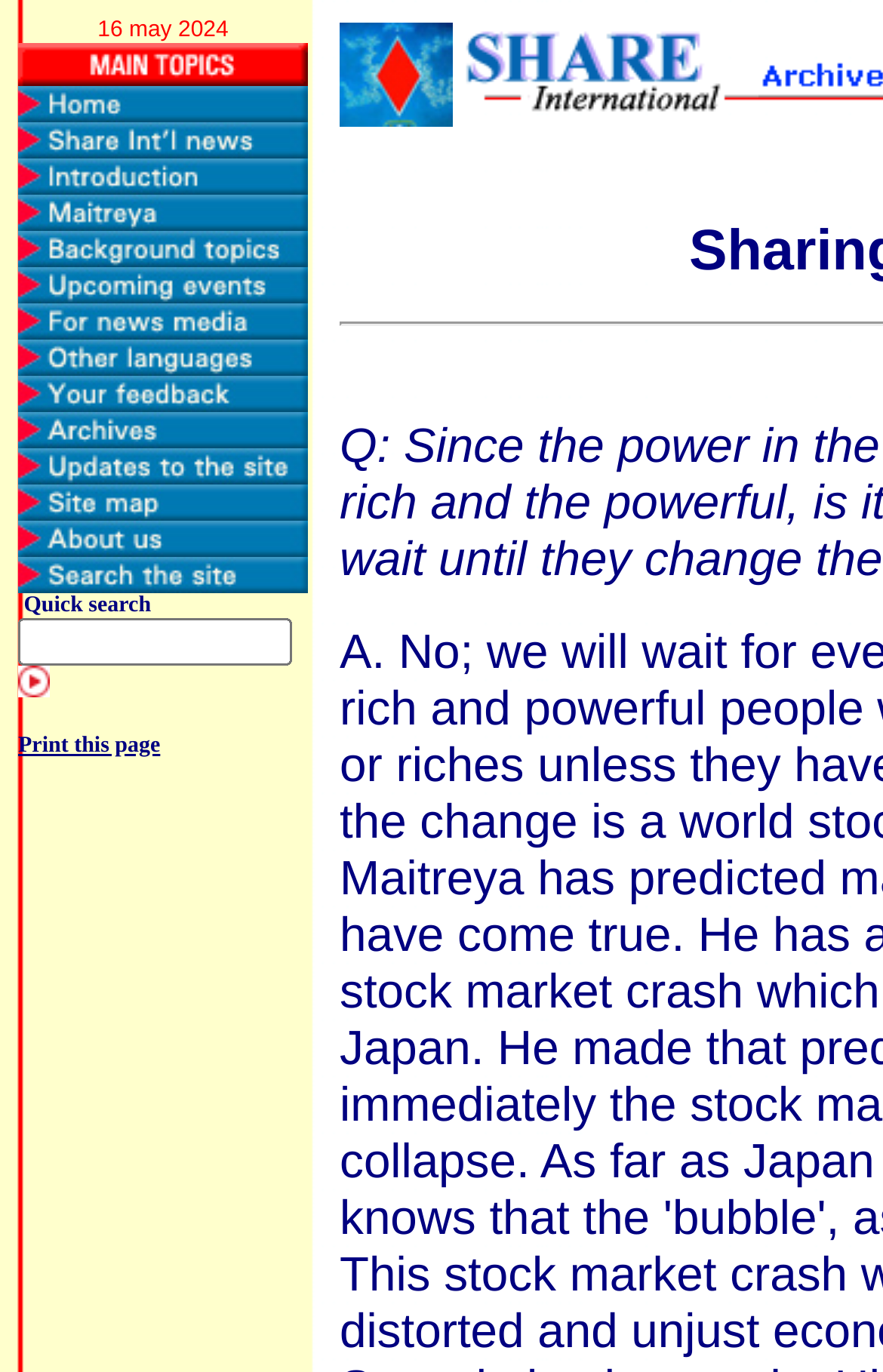Can you find the bounding box coordinates of the area I should click to execute the following instruction: "Search for something"?

[0.021, 0.45, 0.331, 0.485]